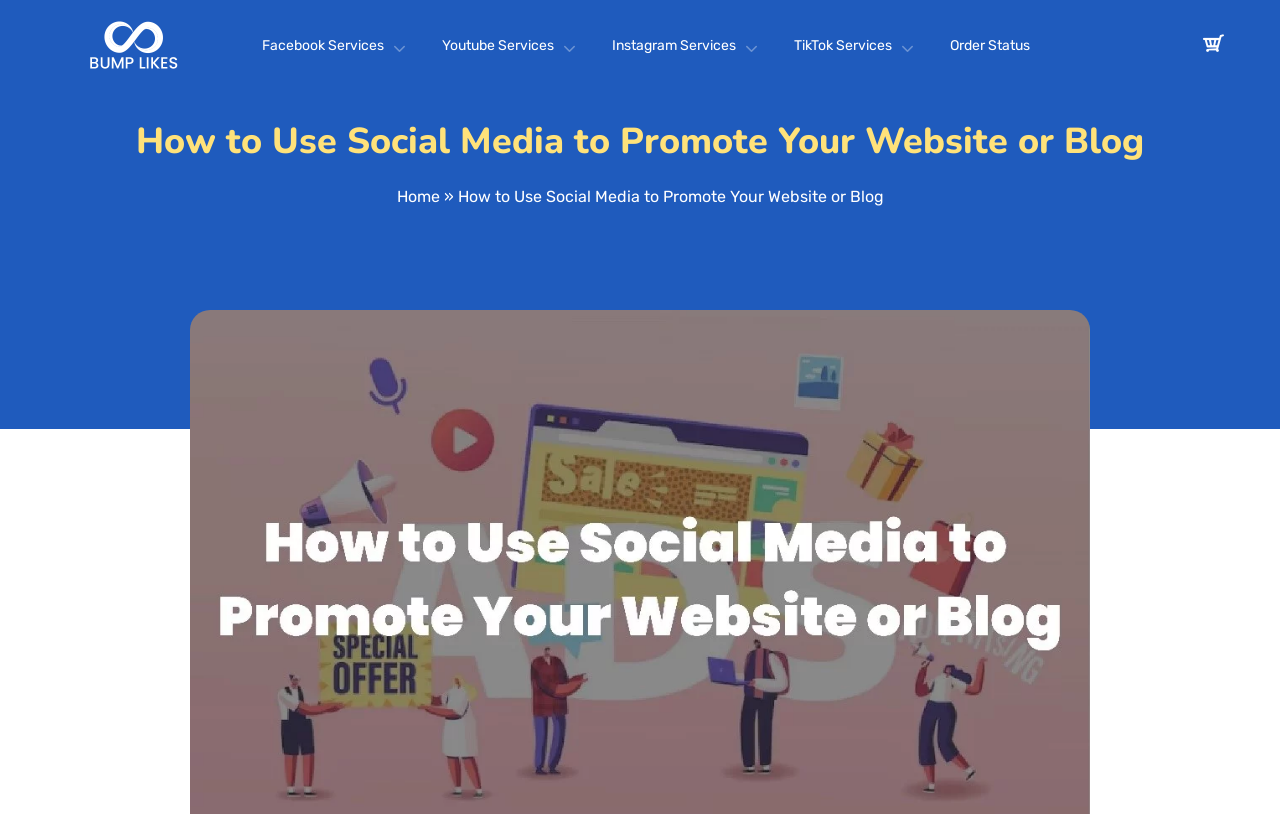Respond with a single word or phrase:
How many social media platforms are listed?

4